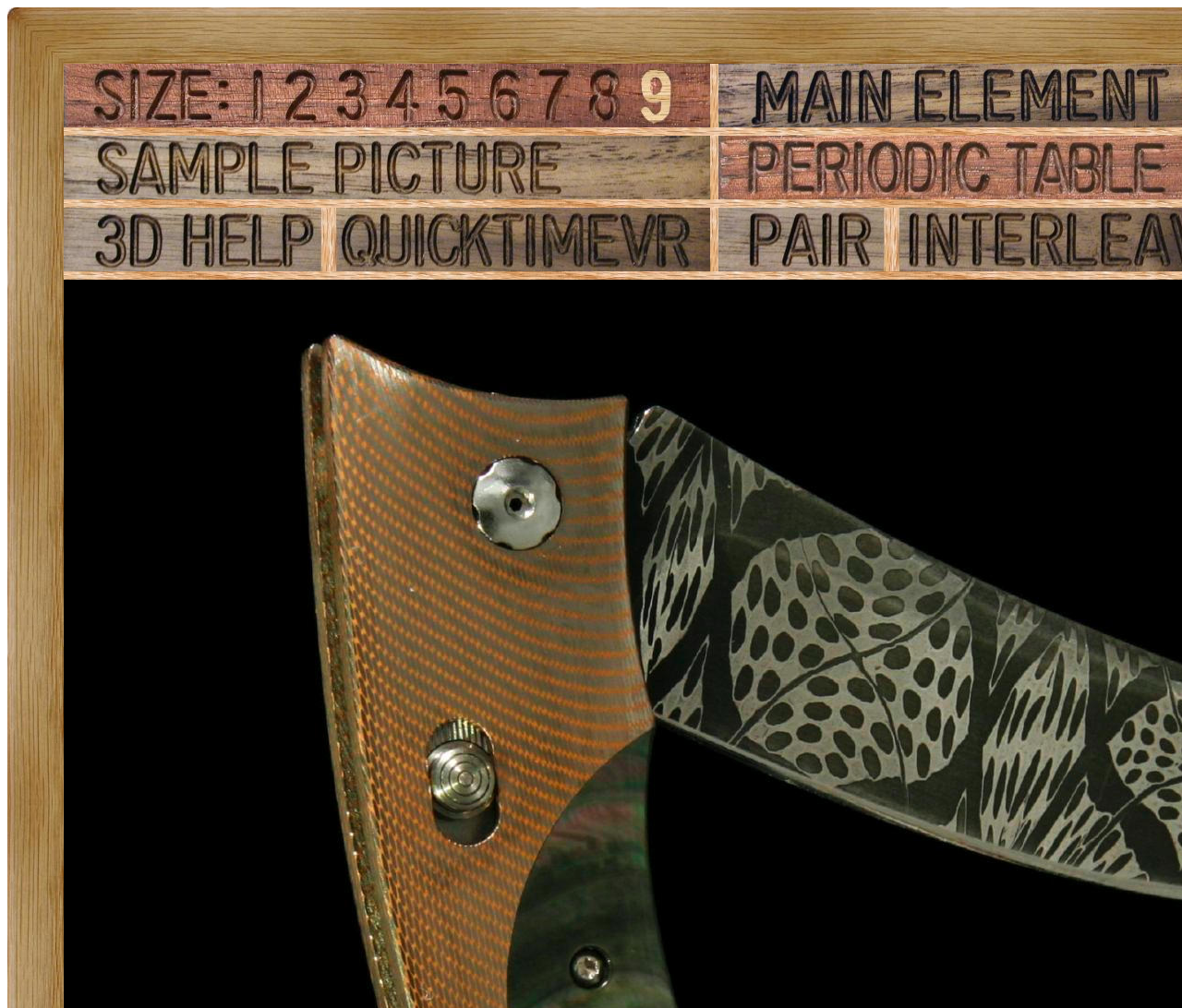Give a one-word or phrase response to the following question: What is the position of the link in the table?

Second row, first column